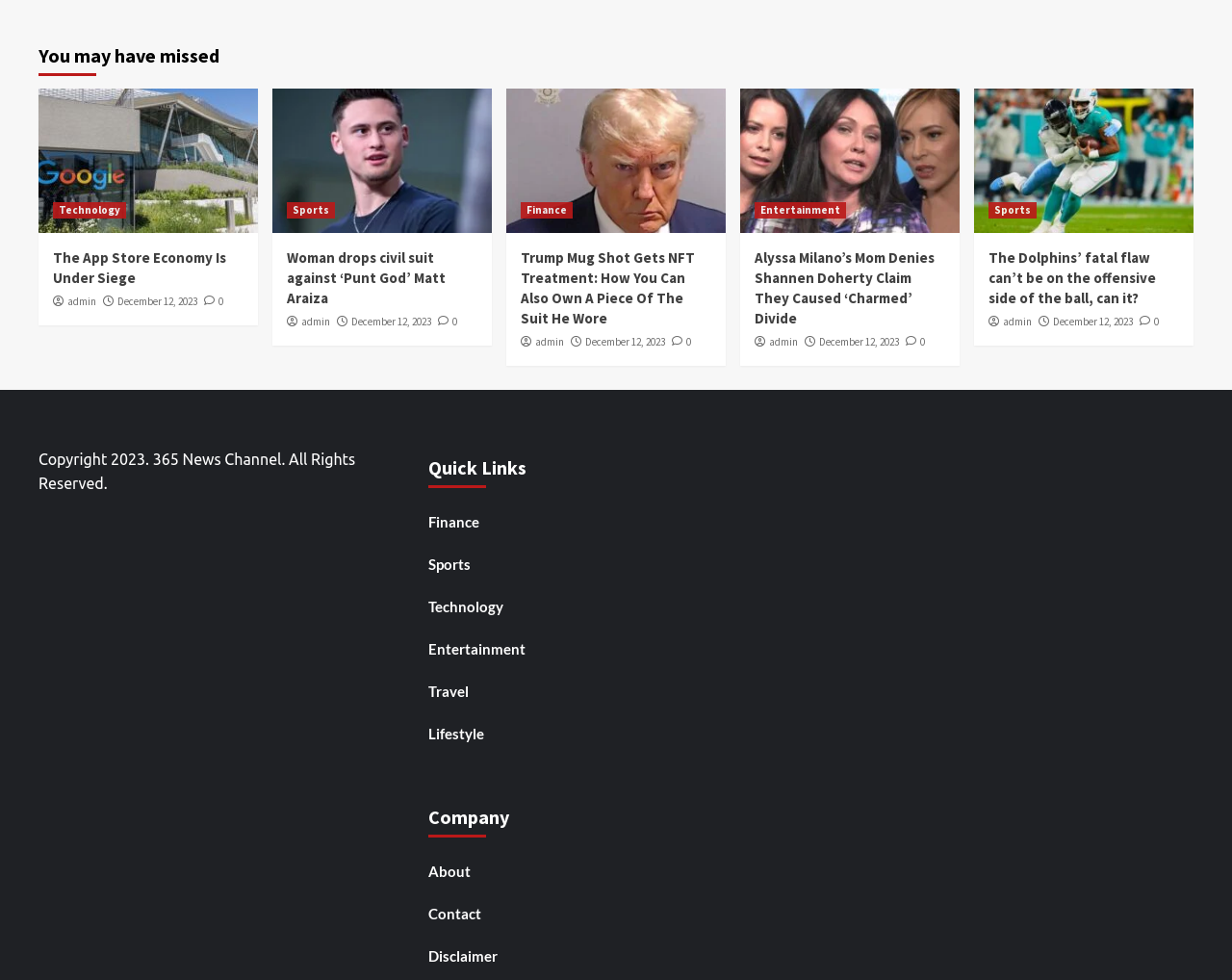What is the copyright information displayed at the bottom of the webpage?
Using the image as a reference, answer the question in detail.

The copyright information displayed at the bottom of the webpage is 'Copyright 2023. 365 News Channel. All Rights Reserved.', indicating that the content of the webpage is owned by 365 News Channel and protected by copyright law.